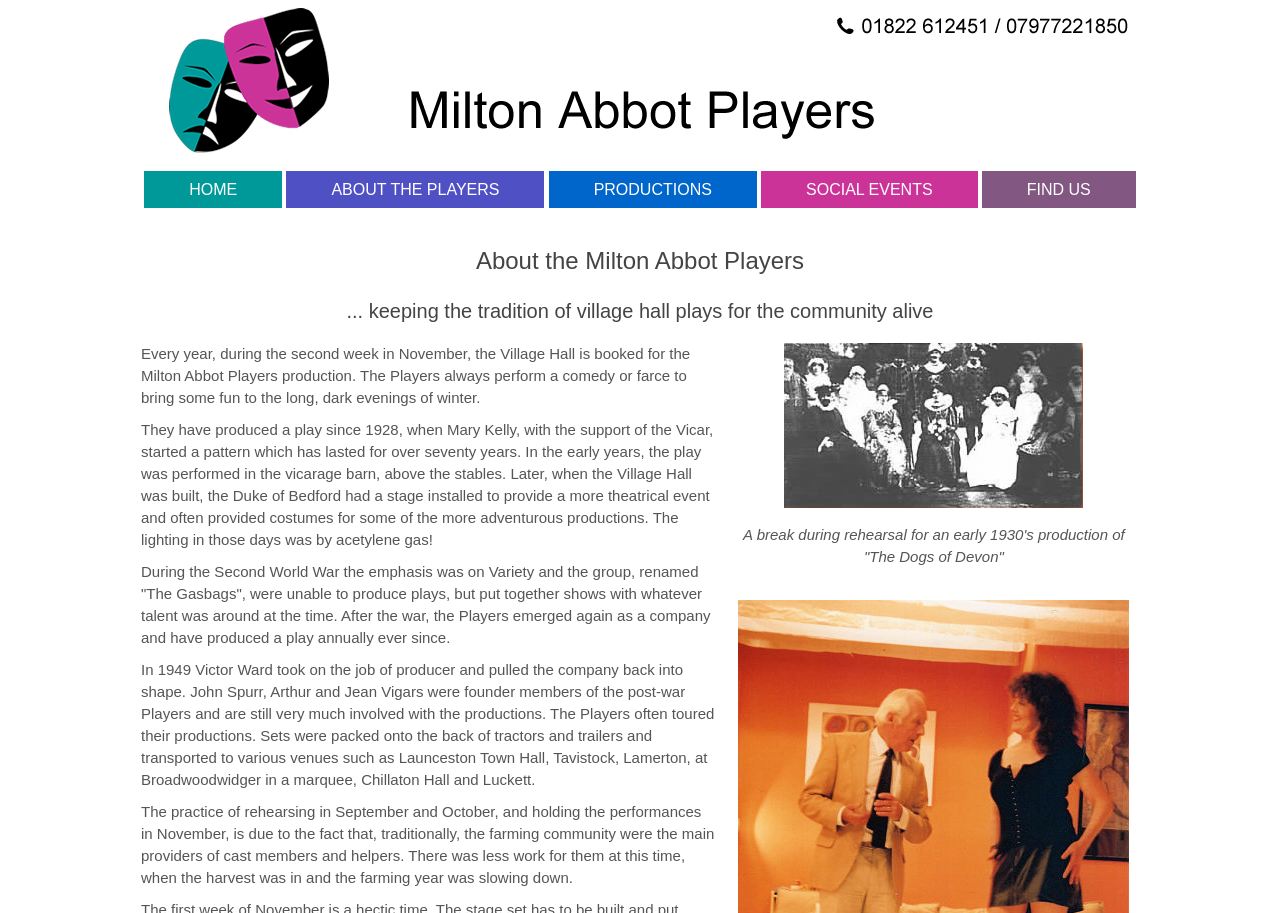Offer a comprehensive description of the webpage’s content and structure.

The webpage is about the Milton Abbot Players, a community theater group. At the top of the page, there is a large image of the group's logo, accompanied by a link to the group's homepage. Below the logo, there is a navigation menu with five links: "HOME", "ABOUT THE PLAYERS", "PRODUCTIONS", "SOCIAL EVENTS", and "FIND US", arranged horizontally across the page.

The main content of the page is divided into two sections. The first section has a heading that reads "About the Milton Abbot Players" and a subheading that explains the group's mission to keep the tradition of village hall plays alive for the community. 

Below the subheading, there is an image from a 1930s production, which is positioned near the center of the page. 

The webpage also mentions that every year, during the second week of November, the Village Hall is booked for the Milton Abbot Players' production, which is always a comedy or farce.